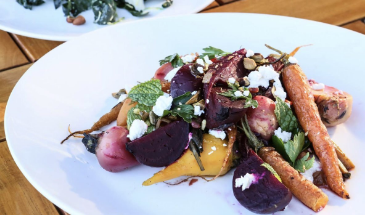What type of cheese is crumbled on top of the dish?
Refer to the image and provide a one-word or short phrase answer.

feta cheese